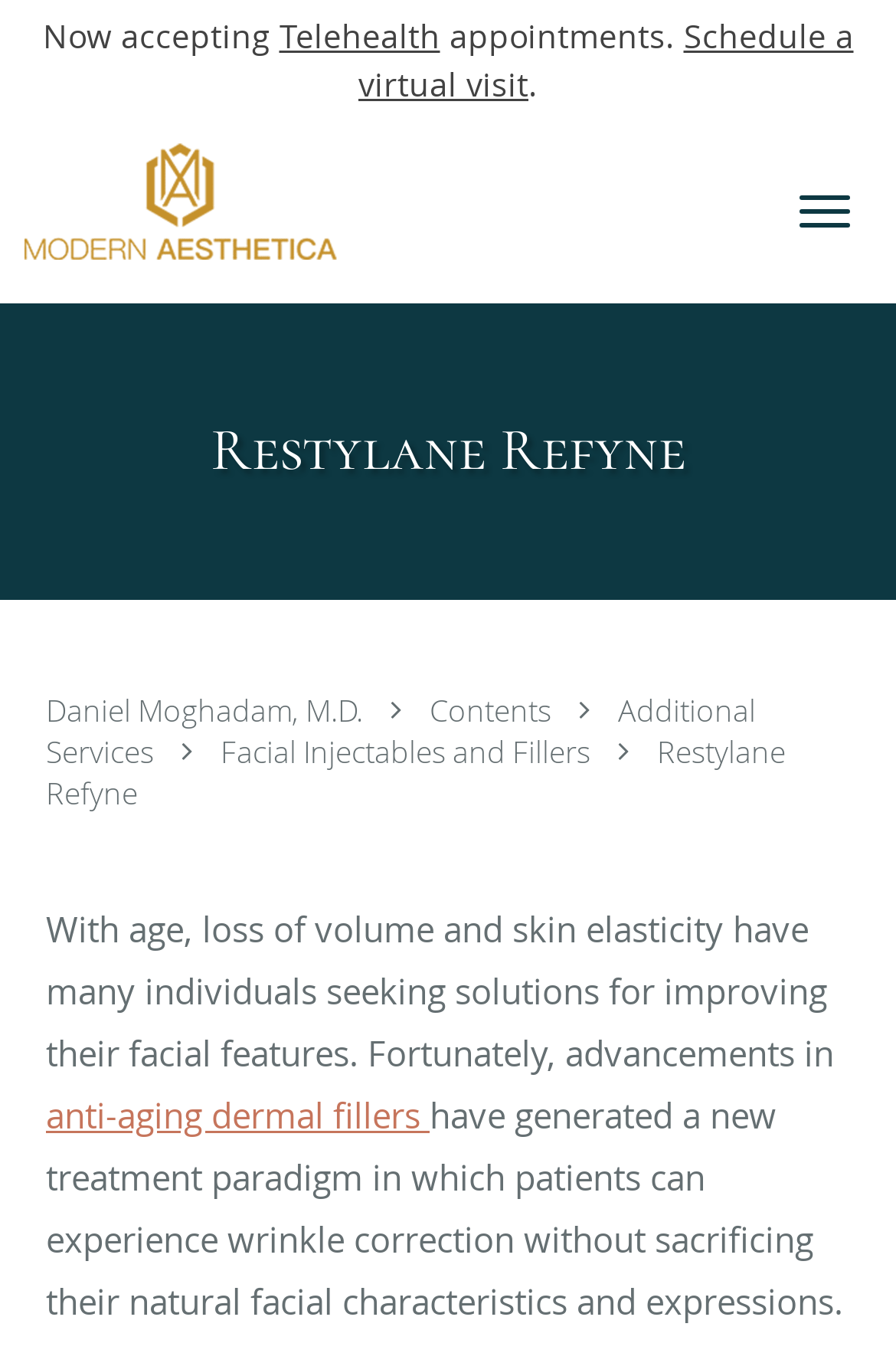What is the address of the center?
Look at the image and answer the question with a single word or phrase.

1450 20th Street, Santa Monica, CA 90404